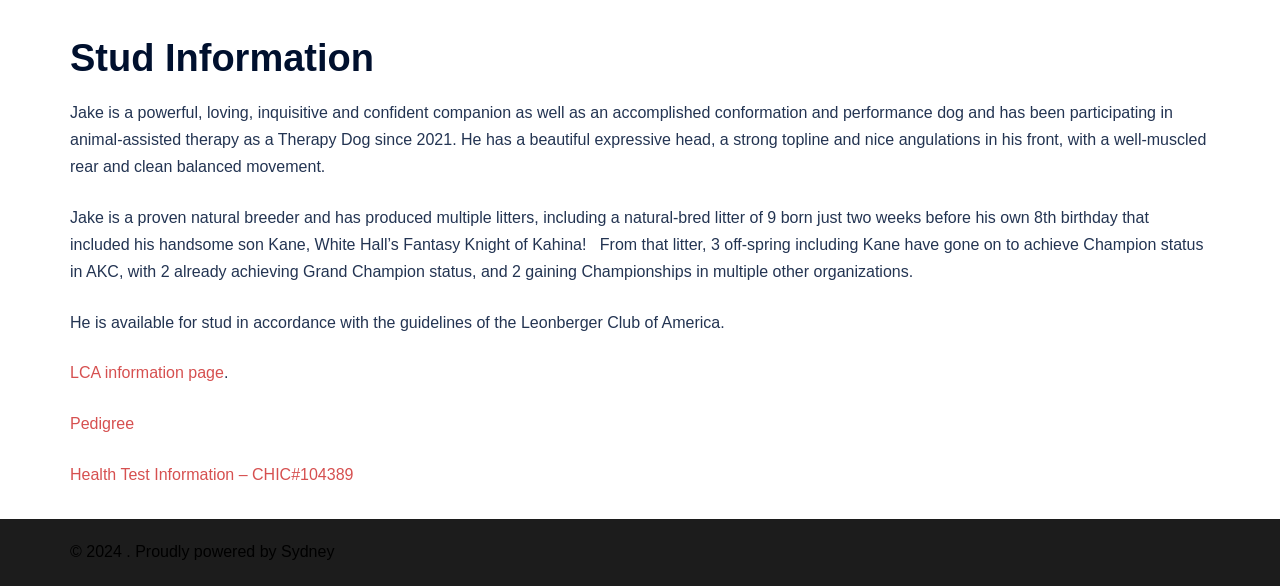What is Jake's occupation?
Based on the image, provide your answer in one word or phrase.

Therapy Dog